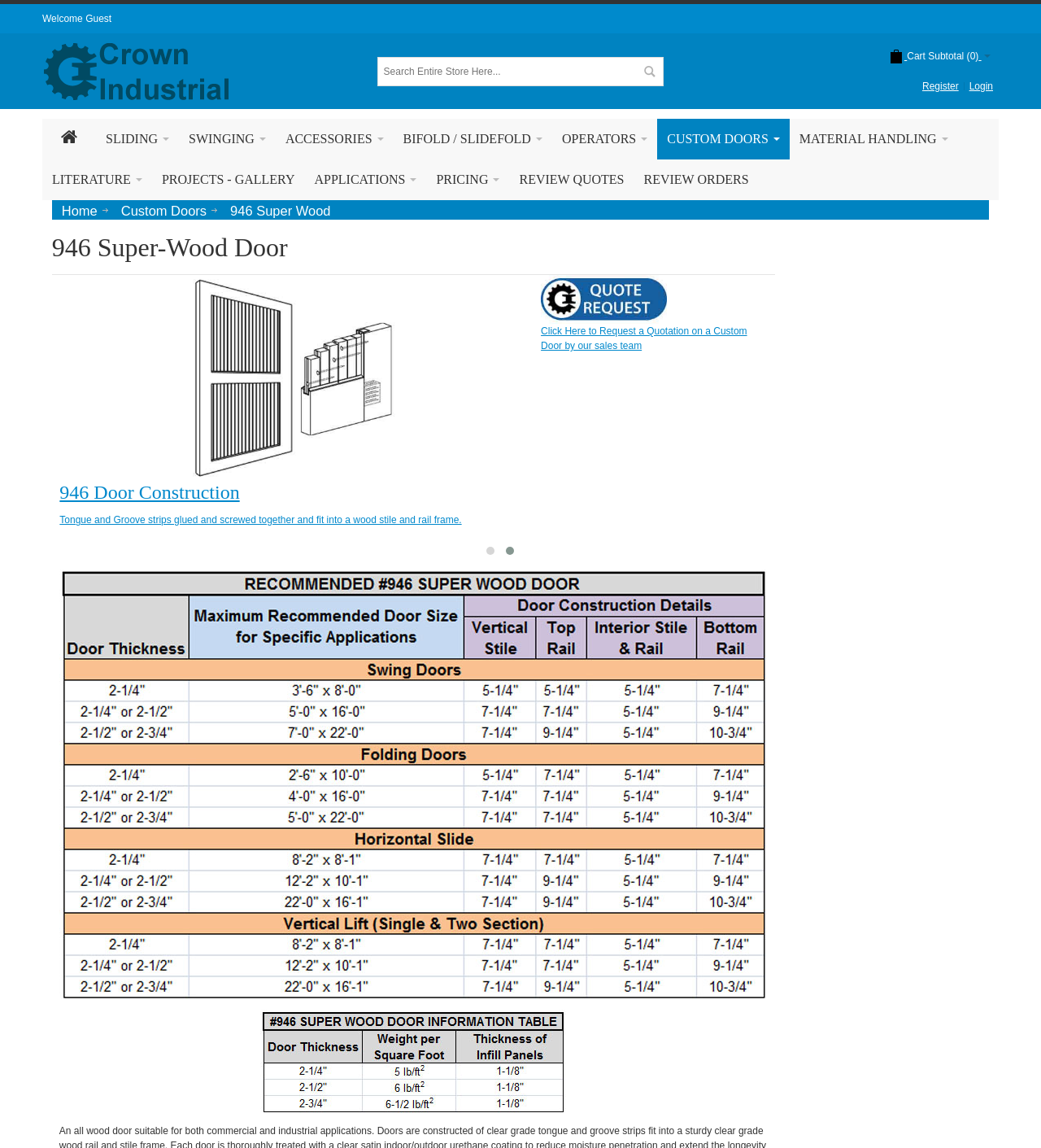Please respond to the question using a single word or phrase:
What is the address of Silverado Vineyards?

6121 Silverado Trail, Napa, Ca 94558